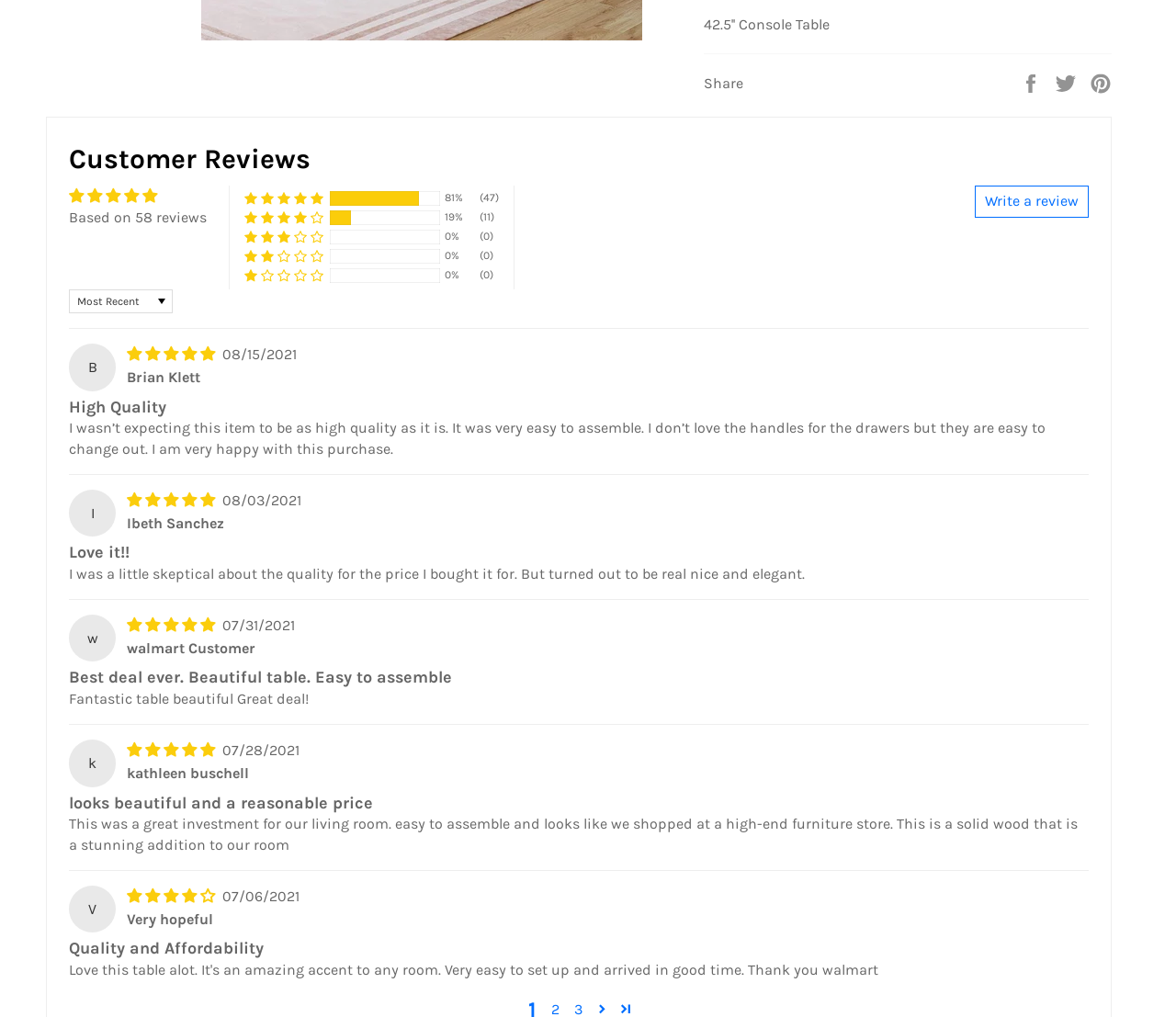Bounding box coordinates are given in the format (top-left x, top-left y, bottom-right x, bottom-right y). All values should be floating point numbers between 0 and 1. Provide the bounding box coordinate for the UI element described as: parent_node: B aria-label="5 star review"

[0.108, 0.34, 0.186, 0.357]